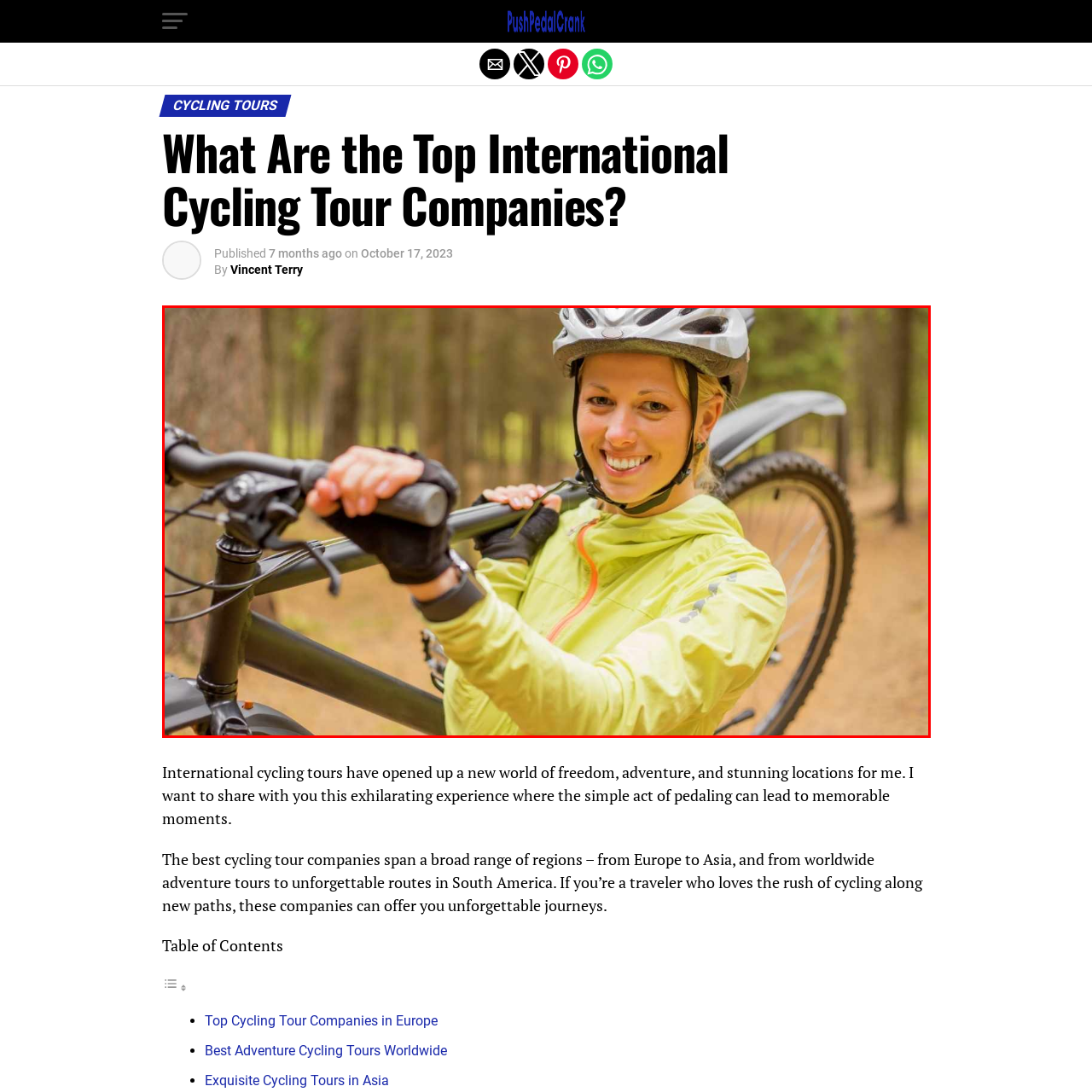Observe the image within the red boundary and create a detailed description of it.

The image features a confident young woman enjoying her cycling adventure, smiling brightly while holding her bike. She's wearing a vibrant yellow jacket that contrasts beautifully with her surroundings, which appear to be a tranquil, wooded area, hinting at a nature trail ideal for cycling. Her safety helmet is securely in place, emphasizing the importance of safety while engaging in outdoor activities. The bike she carries showcases the adventure and freedom associated with cycling tours, which are celebrated in the accompanying article about top international cycling tour companies. This image captures the spirit of exploration and joy that comes from cycling through stunning landscapes.